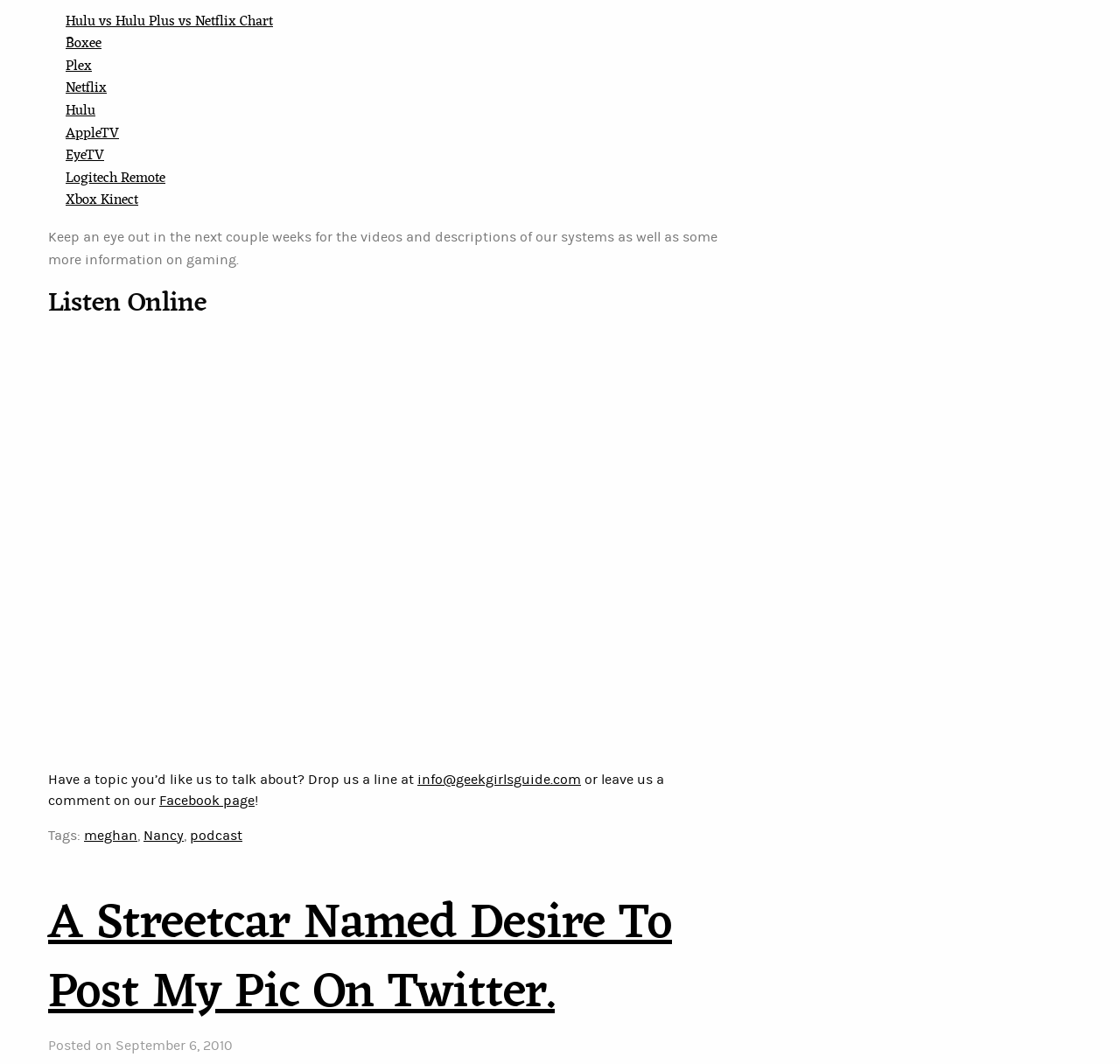Select the bounding box coordinates of the element I need to click to carry out the following instruction: "Click the My Account button".

None